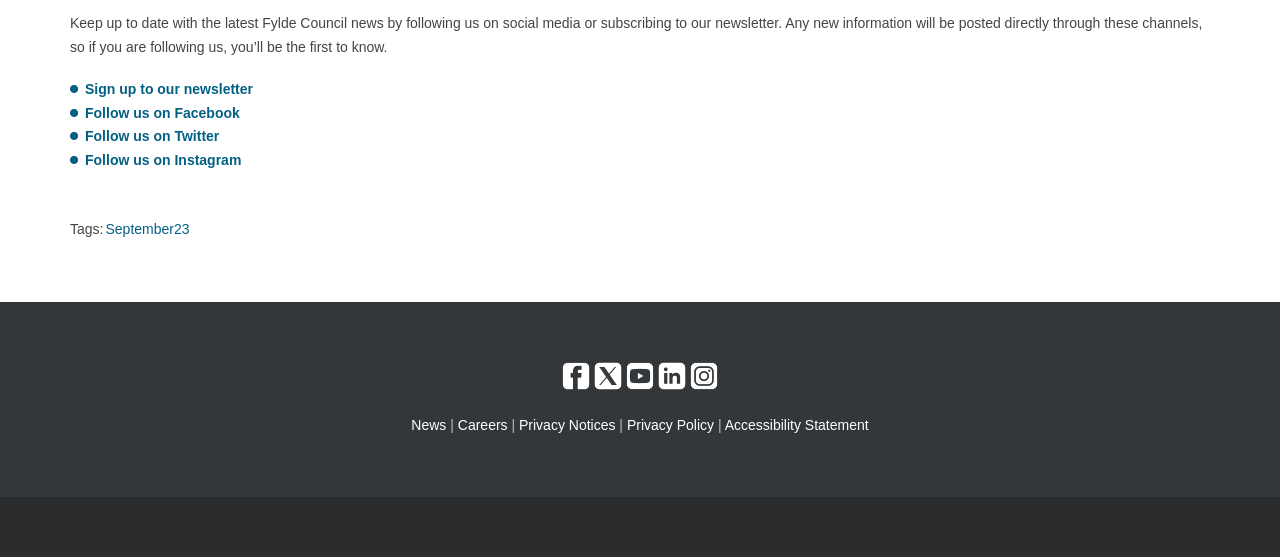Please identify the bounding box coordinates of the element's region that should be clicked to execute the following instruction: "Follow us on Facebook". The bounding box coordinates must be four float numbers between 0 and 1, i.e., [left, top, right, bottom].

[0.066, 0.188, 0.187, 0.216]